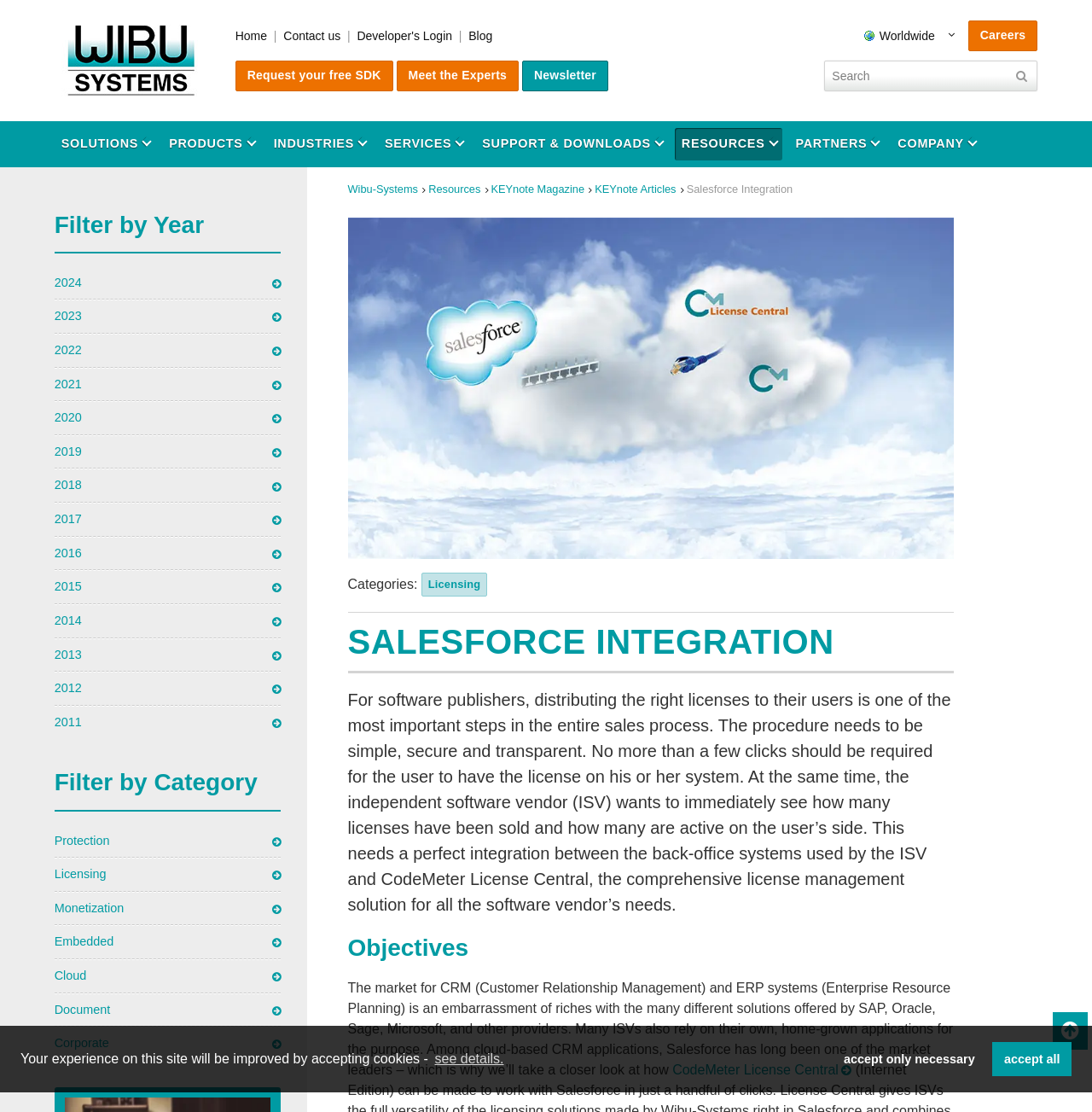Return the bounding box coordinates of the UI element that corresponds to this description: "Request your free SDK". The coordinates must be given as four float numbers in the range of 0 and 1, [left, top, right, bottom].

[0.215, 0.054, 0.36, 0.082]